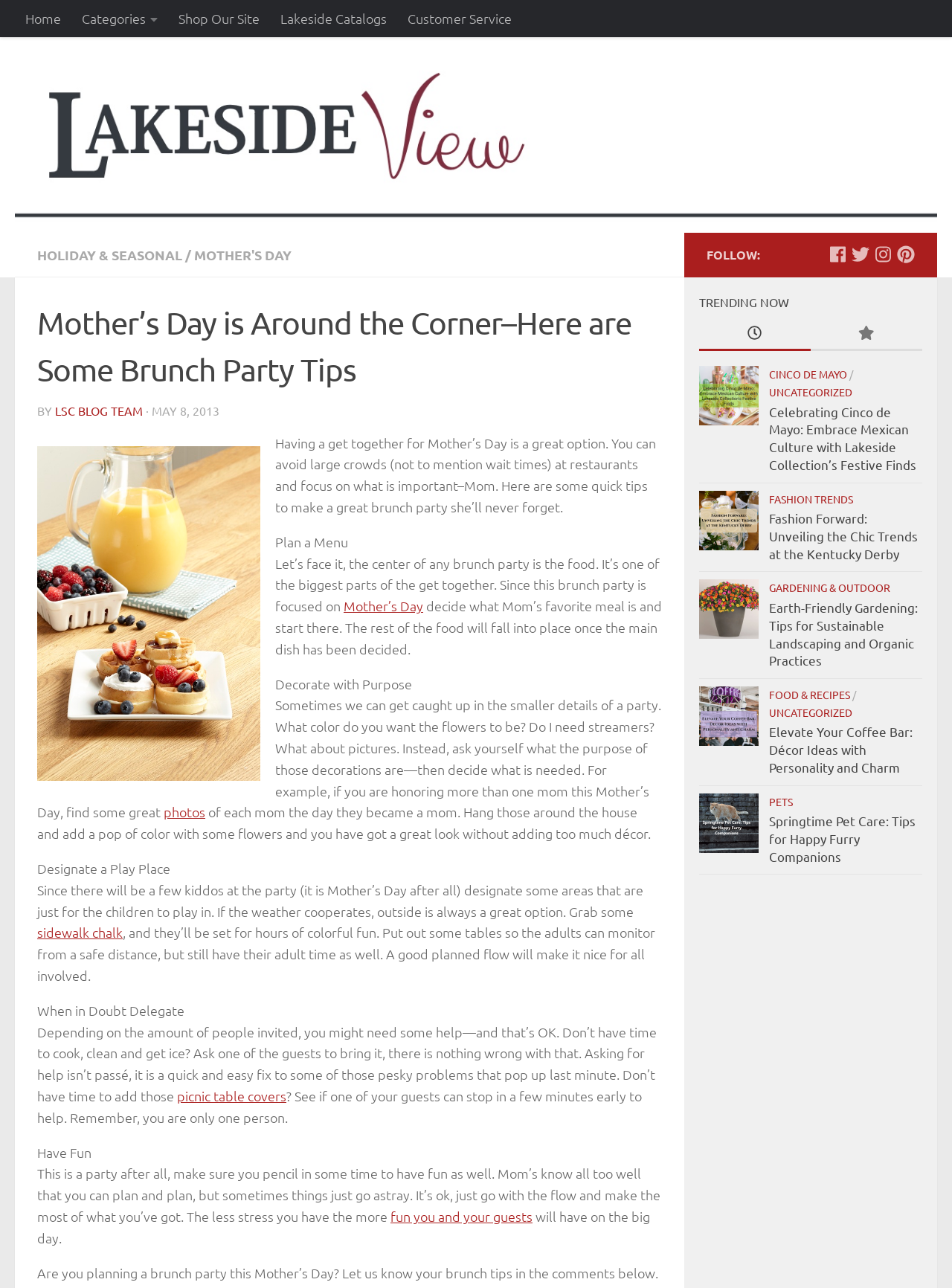Please reply to the following question with a single word or a short phrase:
What is the tone of the article?

Helpful and casual